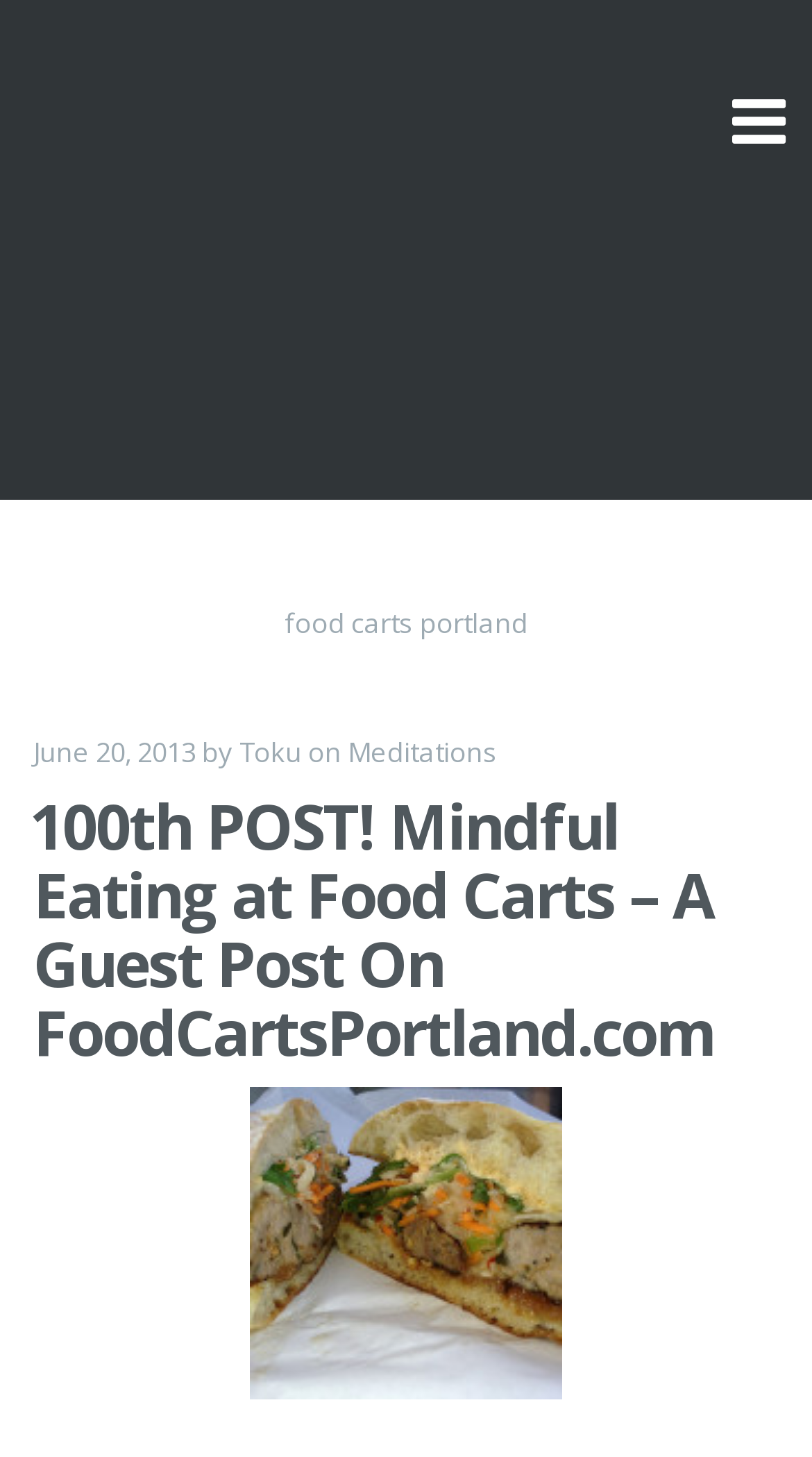What is the topic of the 100th post?
Offer a detailed and full explanation in response to the question.

I found a heading element with the text '100th POST! Mindful Eating at Food Carts – A Guest Post On FoodCartsPortland.com', which indicates that the topic of the 100th post is 'Mindful Eating at Food Carts'.